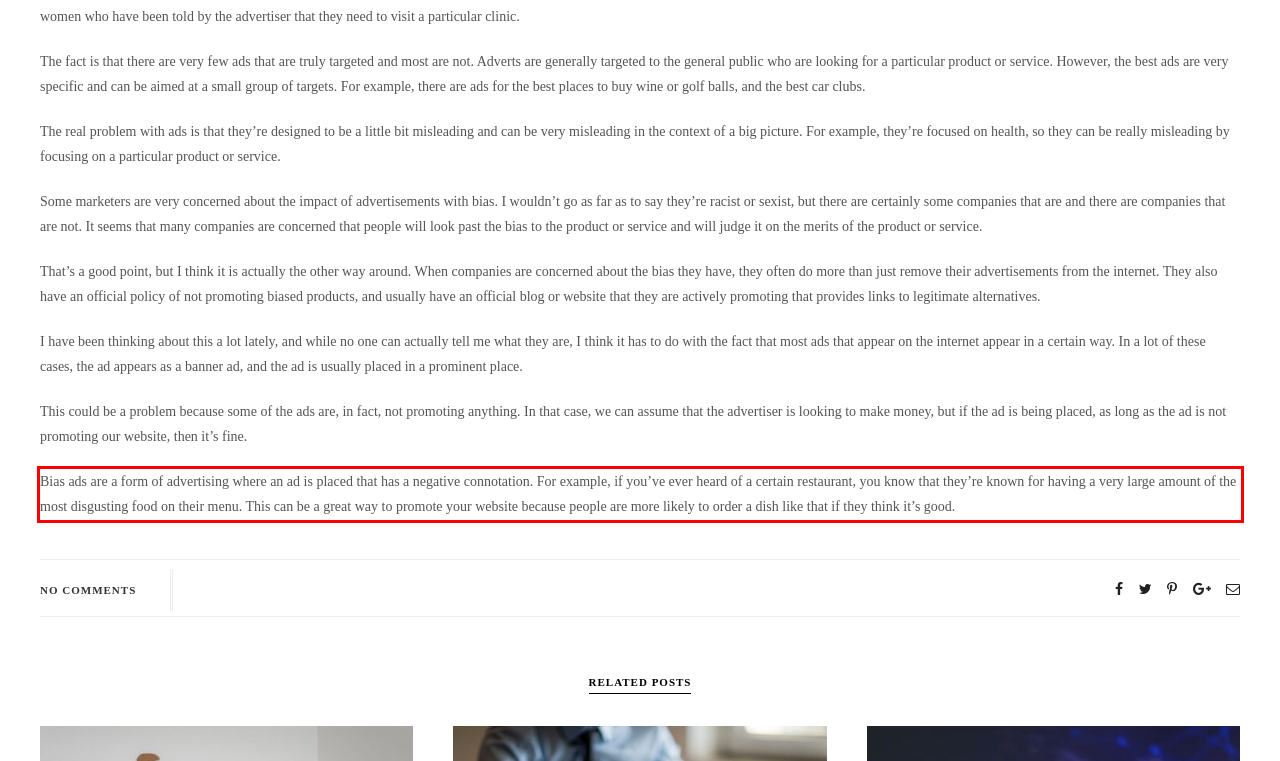You have a screenshot of a webpage with a UI element highlighted by a red bounding box. Use OCR to obtain the text within this highlighted area.

Bias ads are a form of advertising where an ad is placed that has a negative connotation. For example, if you’ve ever heard of a certain restaurant, you know that they’re known for having a very large amount of the most disgusting food on their menu. This can be a great way to promote your website because people are more likely to order a dish like that if they think it’s good.